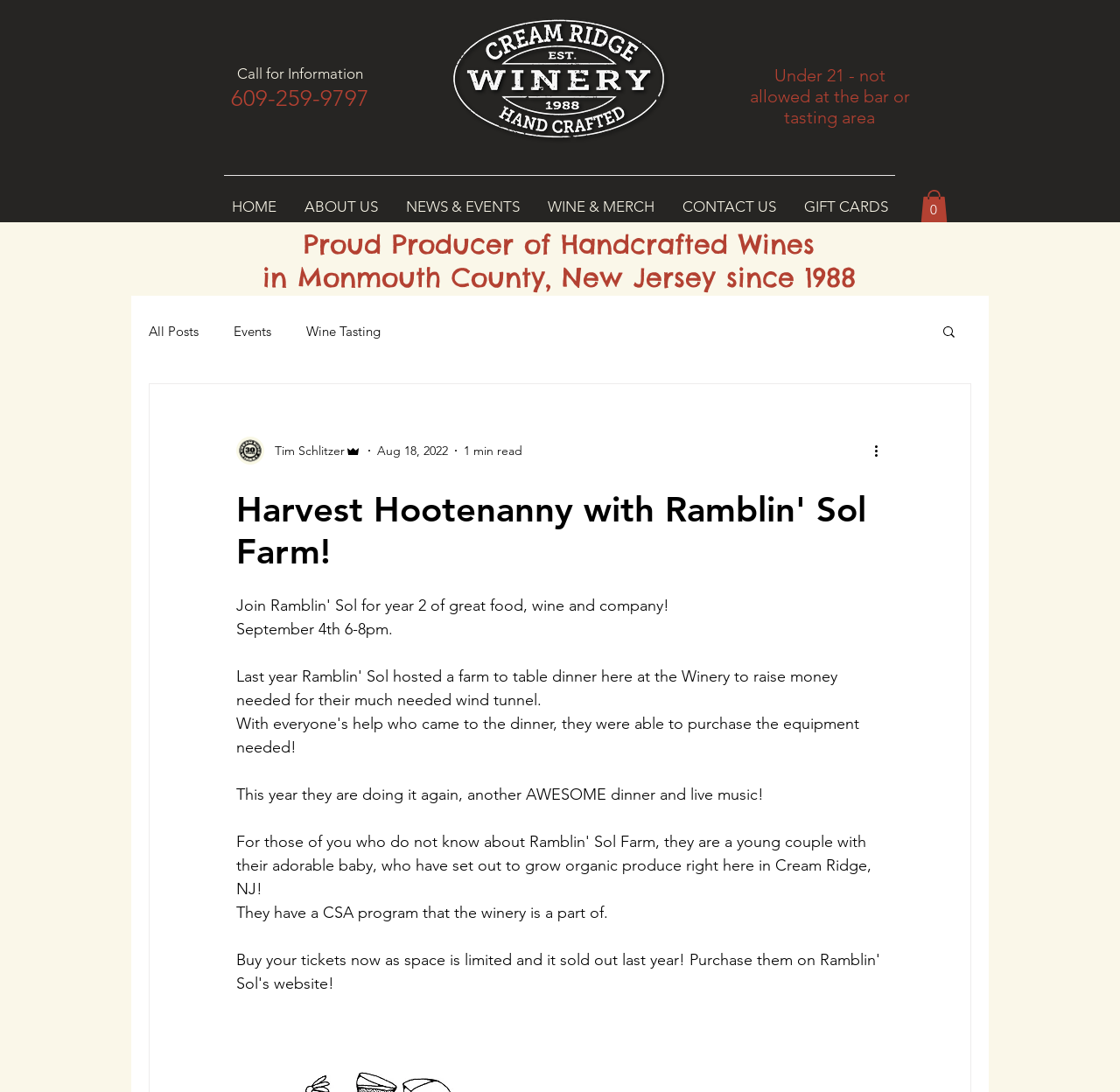Provide the bounding box coordinates of the section that needs to be clicked to accomplish the following instruction: "Call for information."

[0.212, 0.059, 0.324, 0.075]